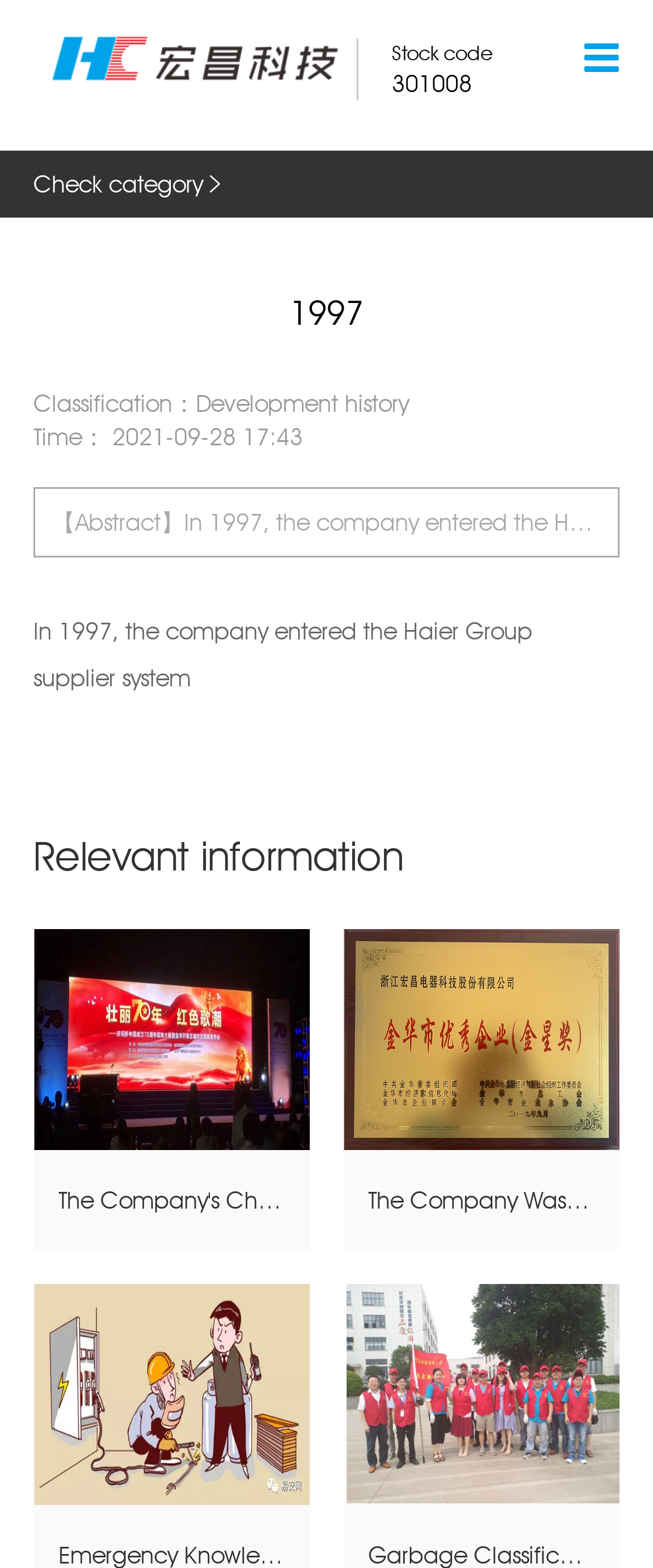Using the description: "parent_node: Stock code", identify the bounding box of the corresponding UI element in the screenshot.

[0.077, 0.011, 0.524, 0.064]